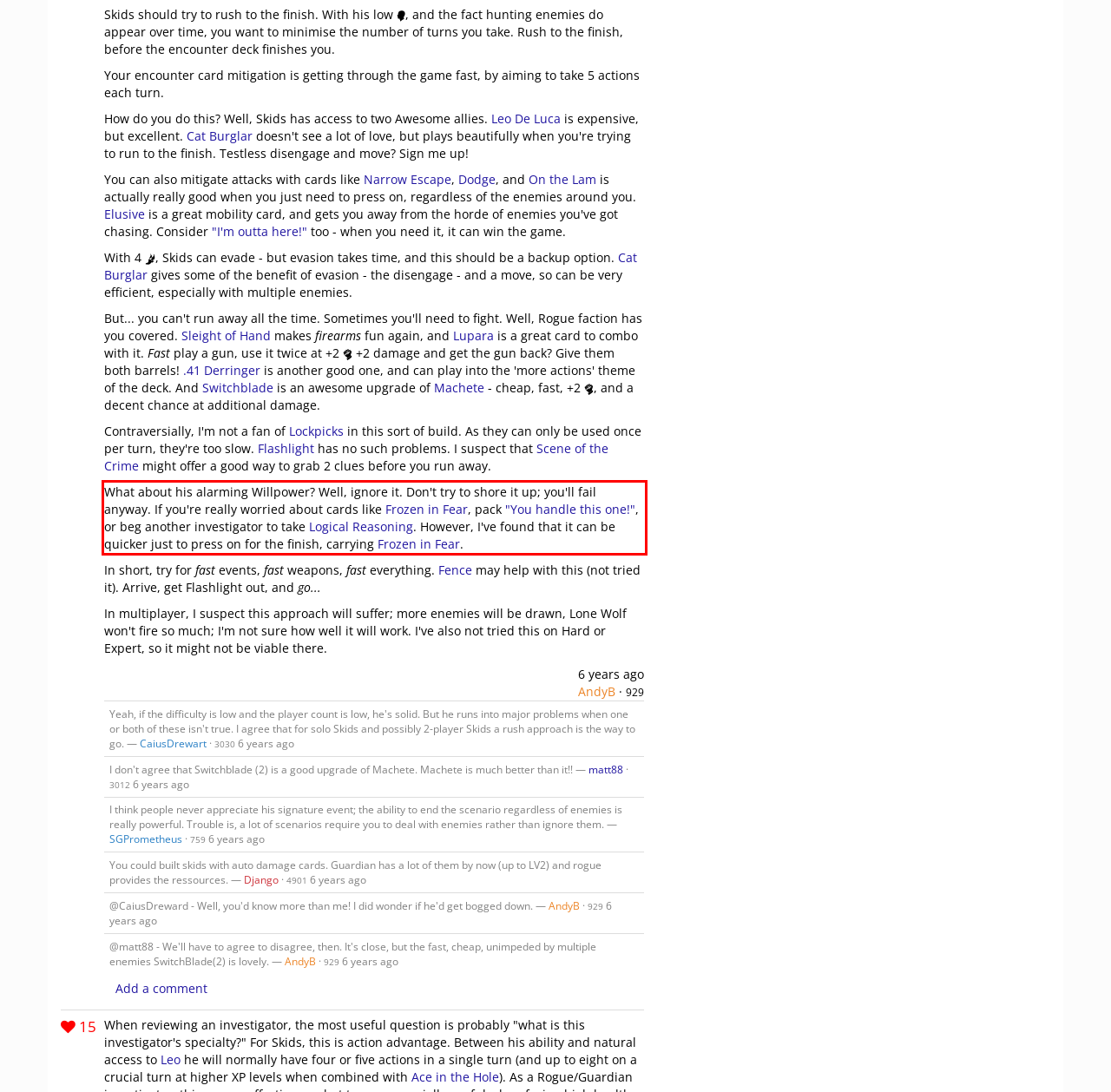Look at the webpage screenshot and recognize the text inside the red bounding box.

What about his alarming Willpower? Well, ignore it. Don't try to shore it up; you'll fail anyway. If you're really worried about cards like Frozen in Fear, pack "You handle this one!", or beg another investigator to take Logical Reasoning. However, I've found that it can be quicker just to press on for the finish, carrying Frozen in Fear.